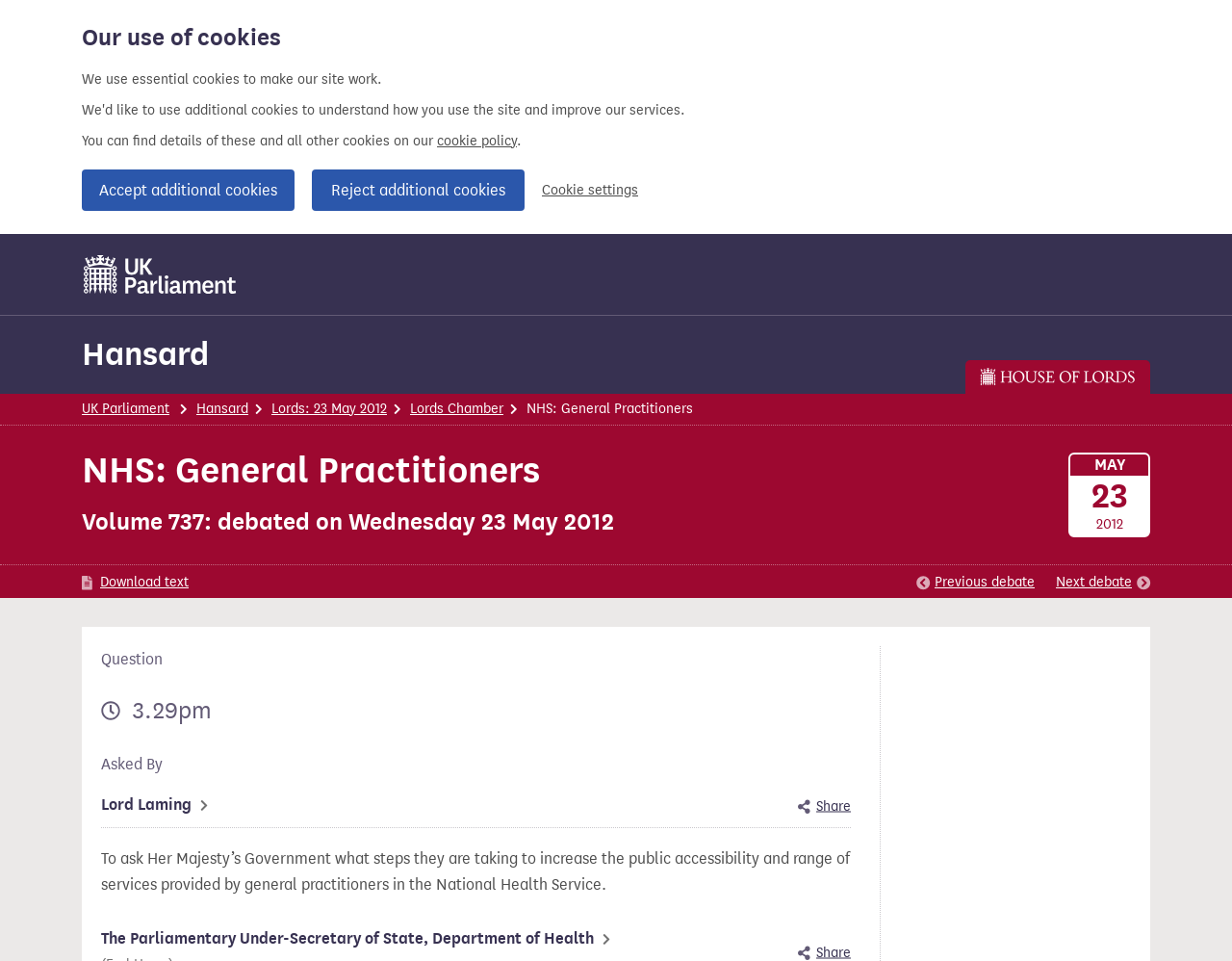What is the topic of the debate?
Please provide a comprehensive answer to the question based on the webpage screenshot.

I determined the topic of the debate by looking at the heading 'NHS: General Practitioners' which is a prominent element on the webpage, indicating that it is the main topic of discussion.